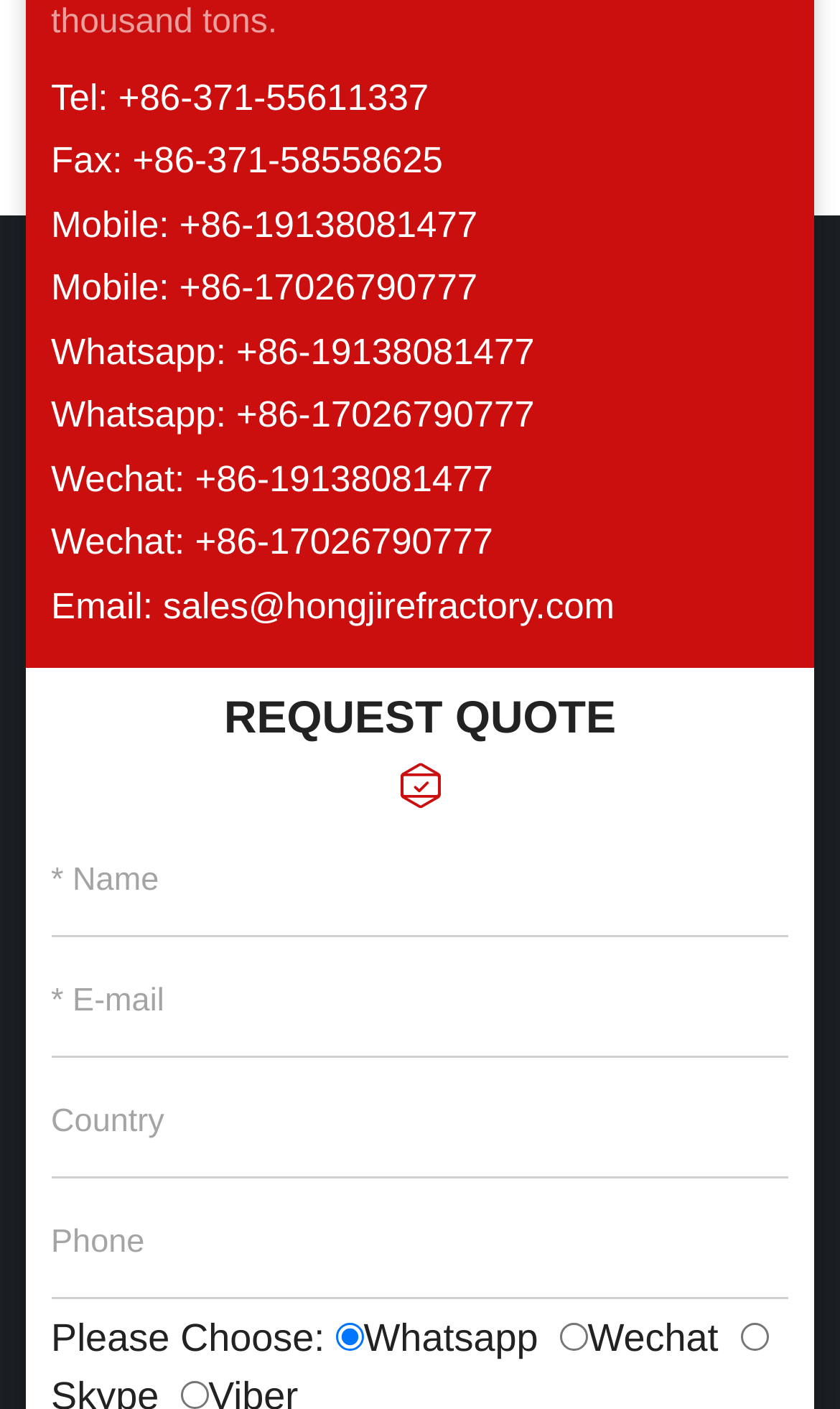Determine the bounding box coordinates for the area you should click to complete the following instruction: "Click the REQUEST QUOTE button".

[0.061, 0.493, 0.939, 0.529]